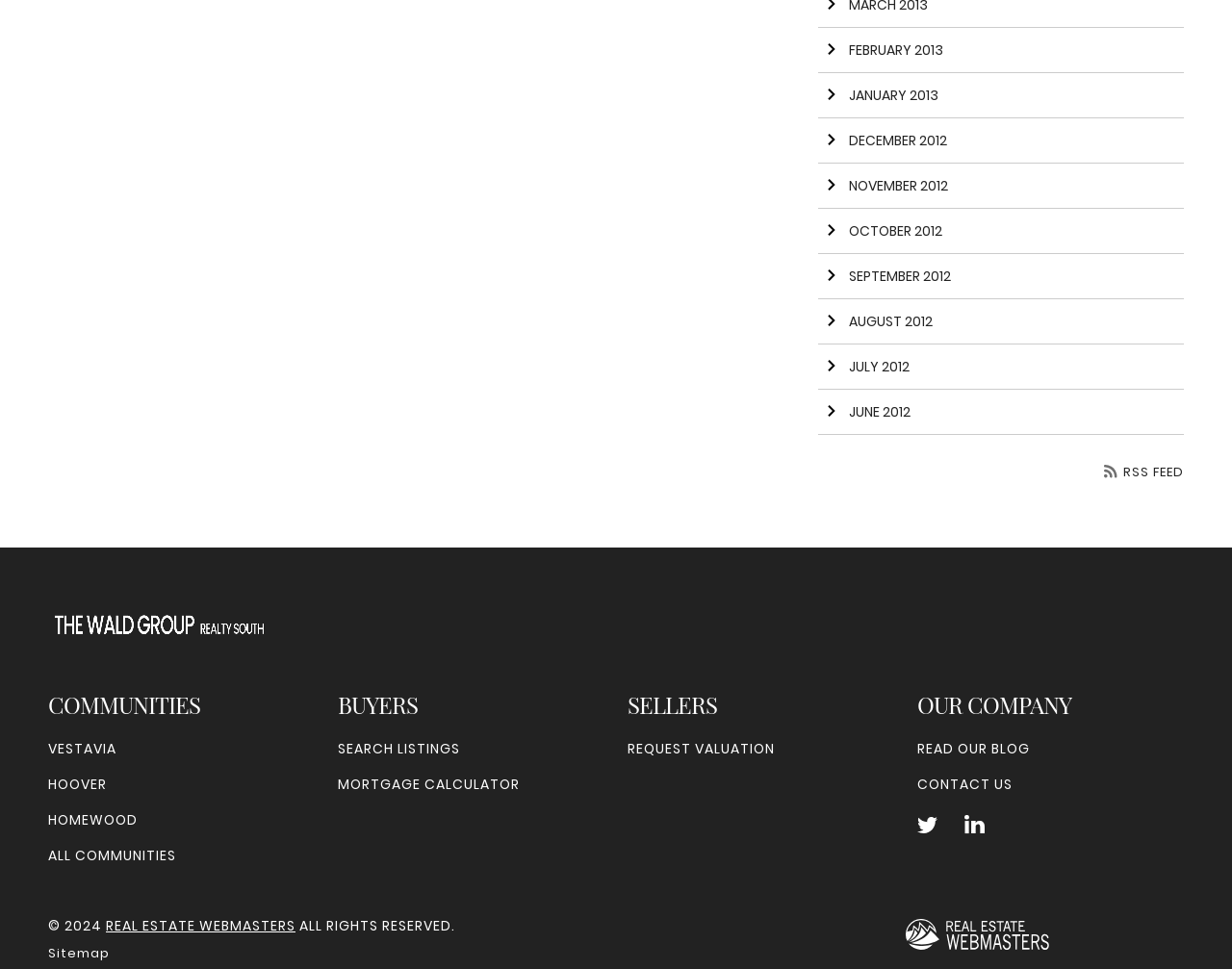Find and provide the bounding box coordinates for the UI element described with: "Mortgage Calculator".

[0.274, 0.799, 0.422, 0.82]